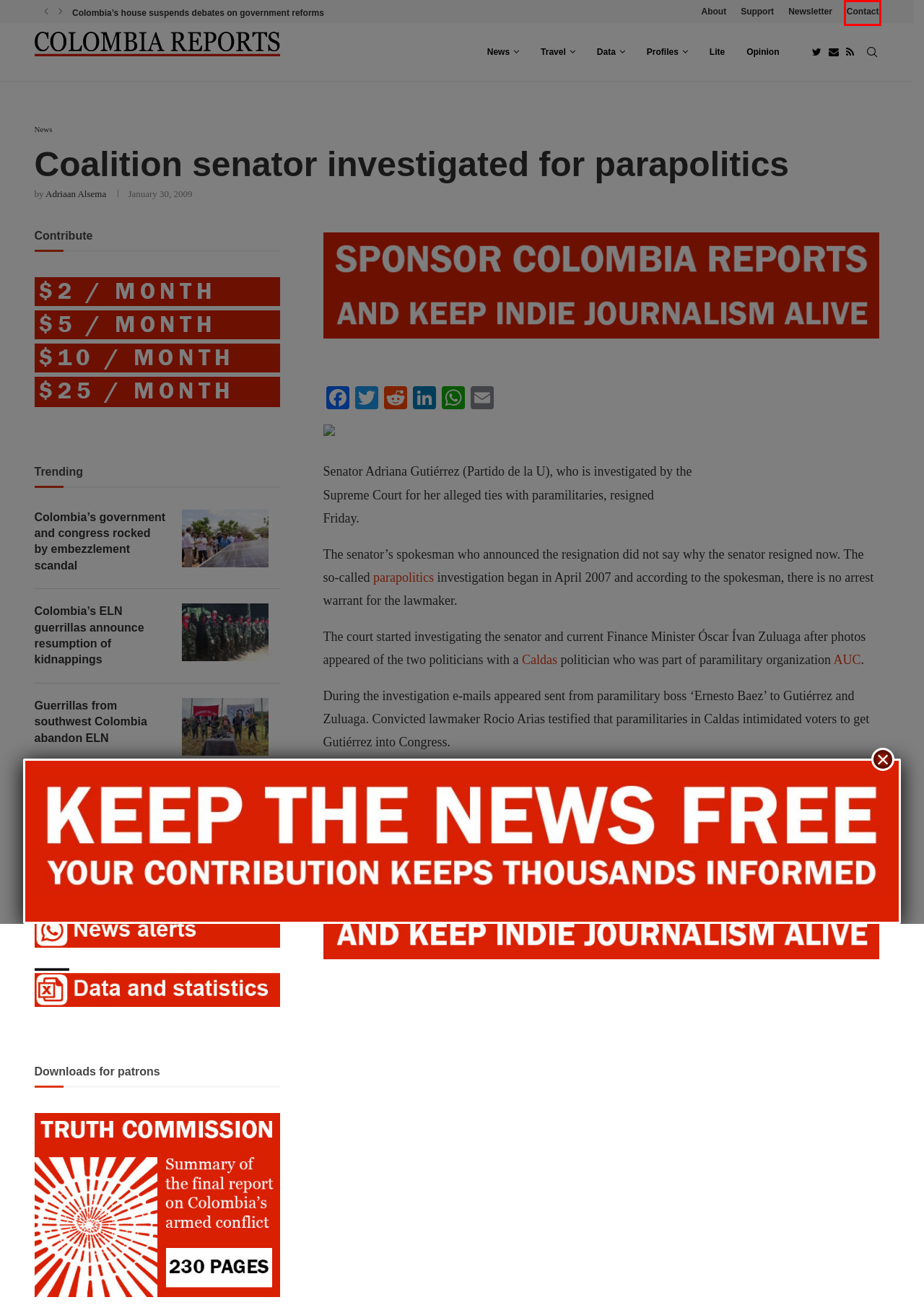Take a look at the provided webpage screenshot featuring a red bounding box around an element. Select the most appropriate webpage description for the page that loads after clicking on the element inside the red bounding box. Here are the candidates:
A. Caldas | Colombia Reports
B. Colombia News | Colombia Reports
C. Lite news
D. Contact - Colombia News | Colombia Reports
E. Adriaan Alsema
F. About Colombia Reports
G. Colombia Travel | Colombia Reports
H. Latest news from Colombia

D